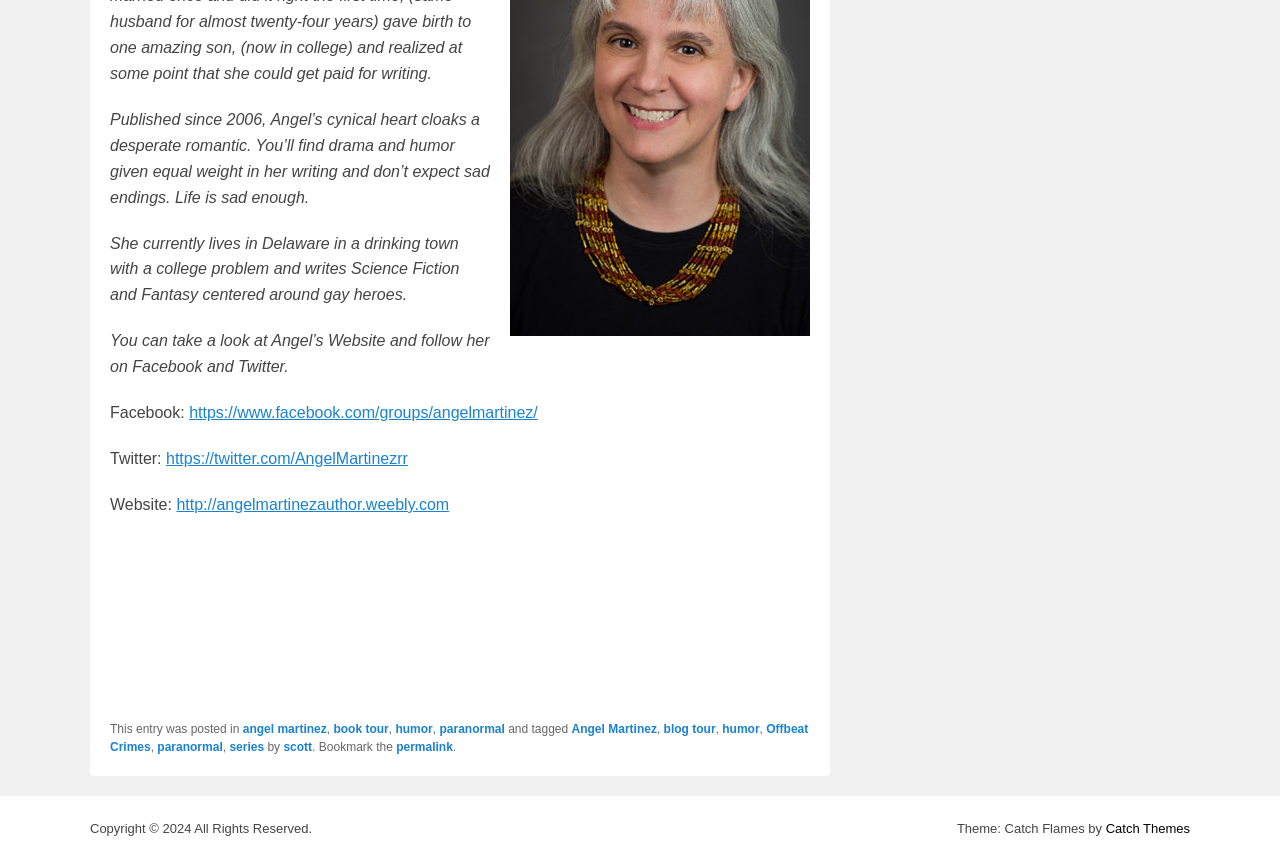Find the bounding box coordinates of the clickable element required to execute the following instruction: "Follow Angel on Twitter". Provide the coordinates as four float numbers between 0 and 1, i.e., [left, top, right, bottom].

[0.13, 0.522, 0.319, 0.542]